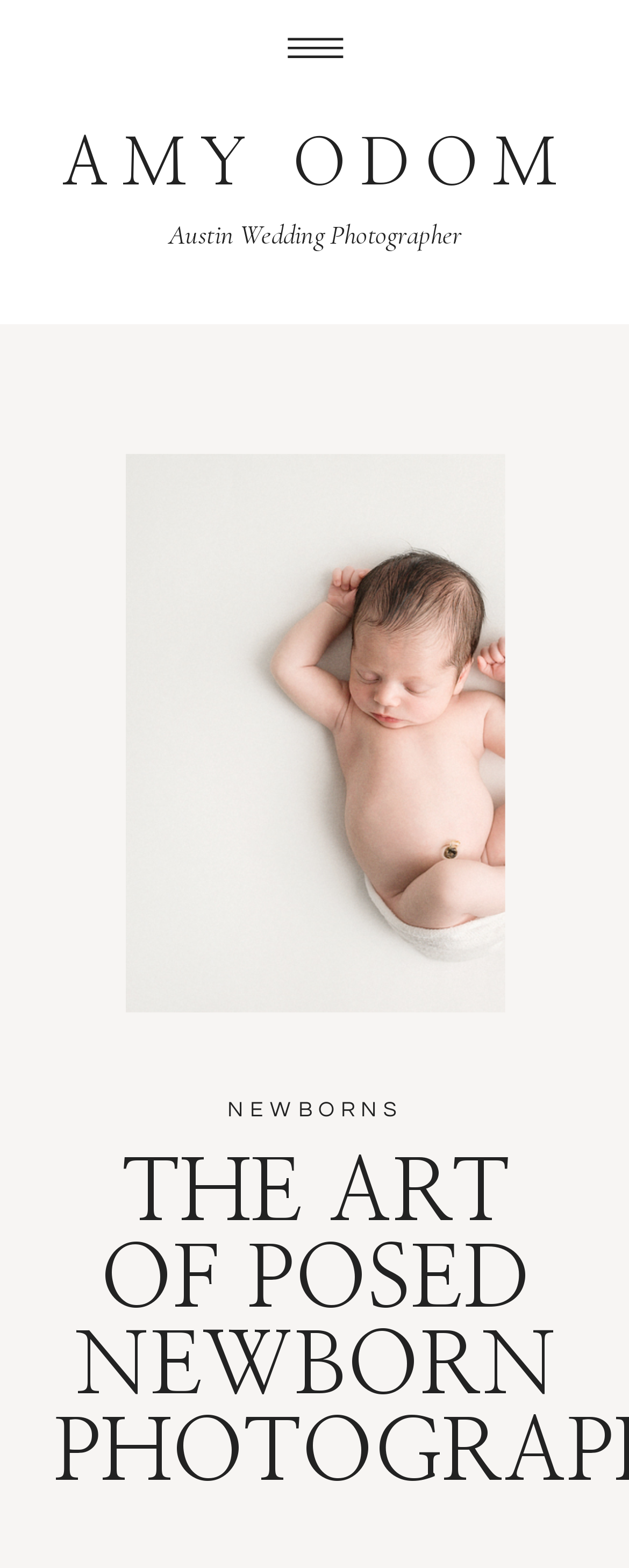Given the description: "Austin Wedding Photographer", determine the bounding box coordinates of the UI element. The coordinates should be formatted as four float numbers between 0 and 1, [left, top, right, bottom].

[0.066, 0.138, 0.938, 0.178]